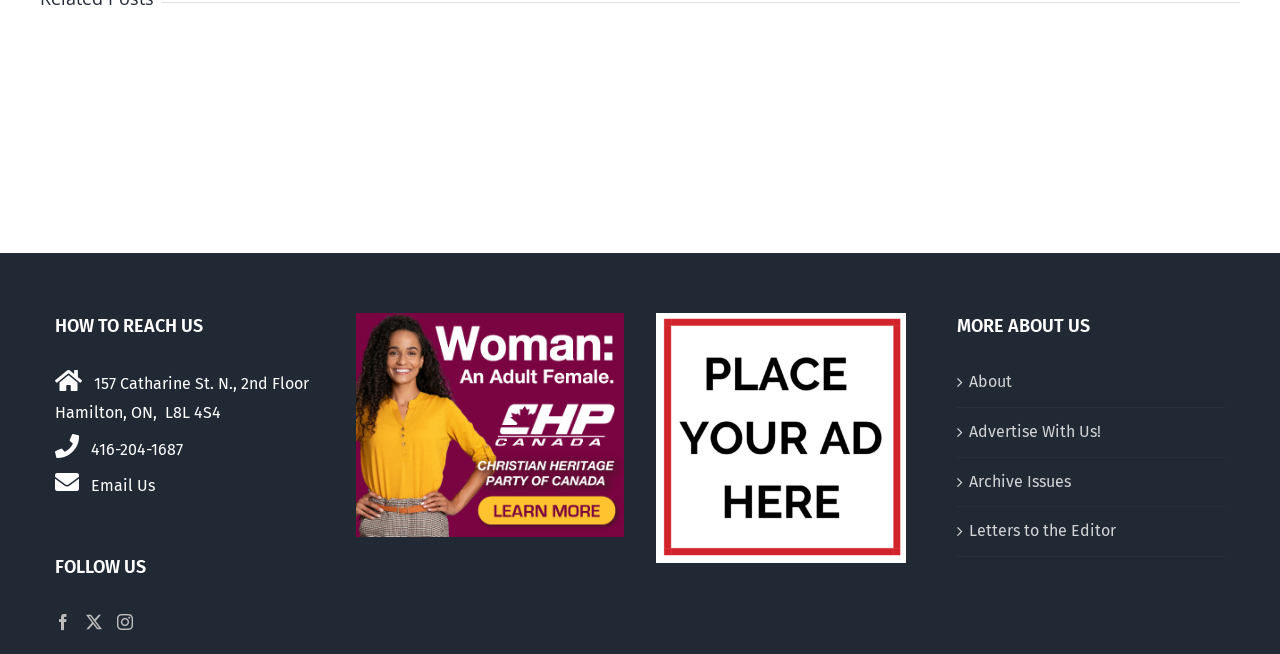What is the address of the organization?
Please give a detailed and elaborate answer to the question.

I found the address by looking at the section 'HOW TO REACH US' and found the static text element that contains the address.